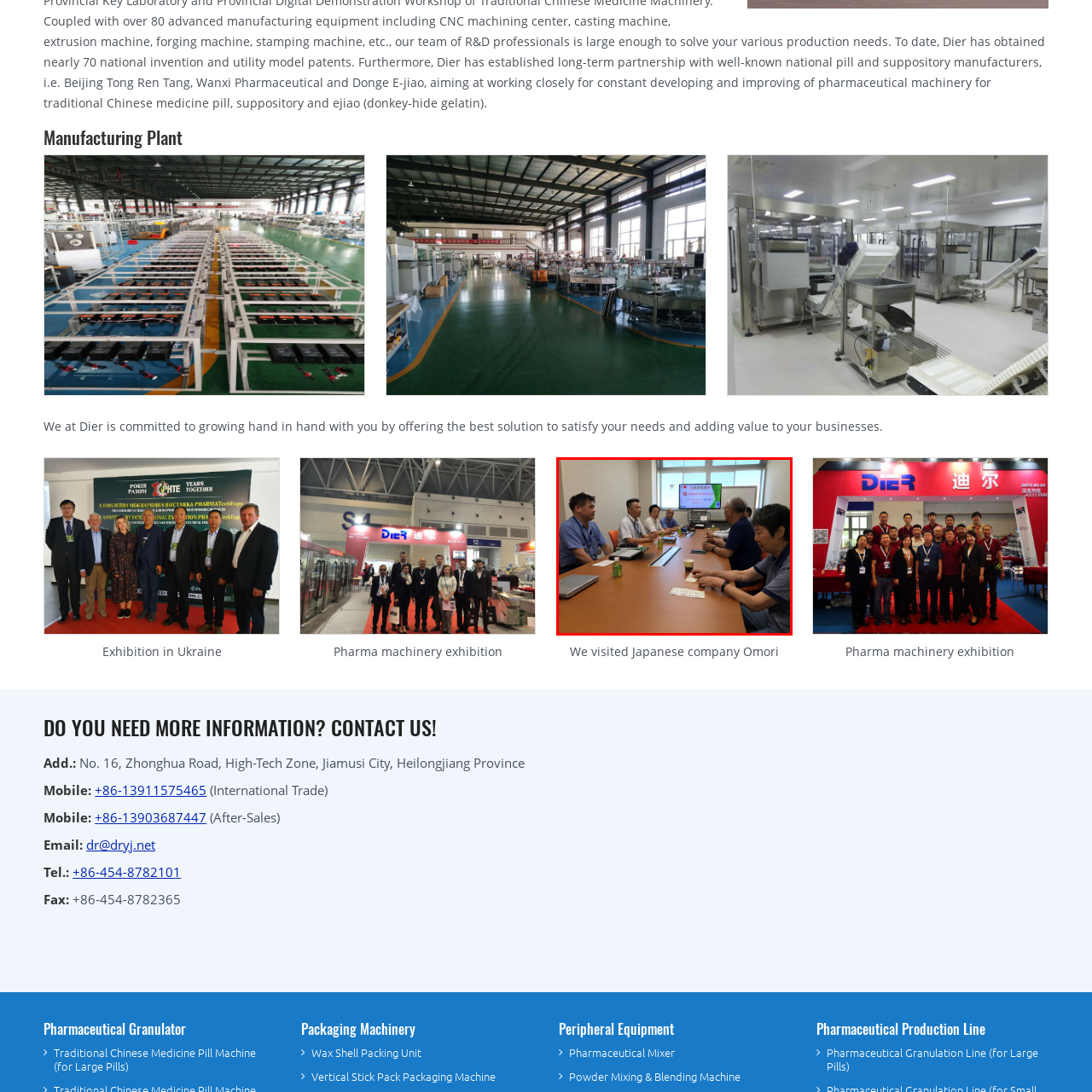Write a thorough description of the contents of the image marked by the red outline.

In the image, a group of professionals is gathered around a conference table in a well-lit meeting room. The setting is characterized by a modern atmosphere, highlighted by a presentation screen displaying information in Japanese. Participants are engaged in a discussion, showcasing a diverse group of individuals, likely involved in a business or collaborative meeting. Some attendees hold beverages, including bottles and cups, while laptops and documents are arranged on the table, indicating a structured and focused environment. This gathering emphasizes teamwork and communication, possibly associated with a pharmaceutical machinery exhibition or partnership discussions, reflecting the commitment of the attendees to advancing their business relationships.